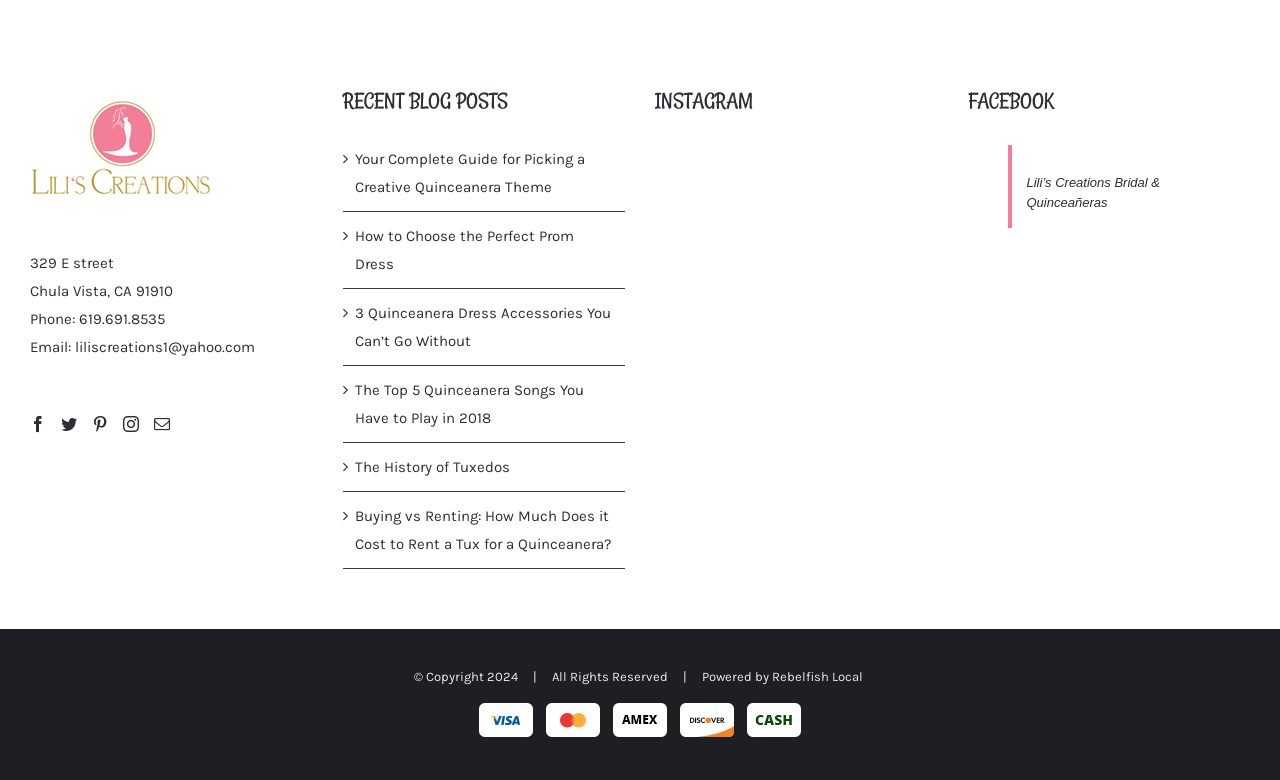Please identify the bounding box coordinates of the element's region that should be clicked to execute the following instruction: "Read about Lili’s Creations Bridal & Quinceañeras". The bounding box coordinates must be four float numbers between 0 and 1, i.e., [left, top, right, bottom].

[0.802, 0.224, 0.906, 0.269]